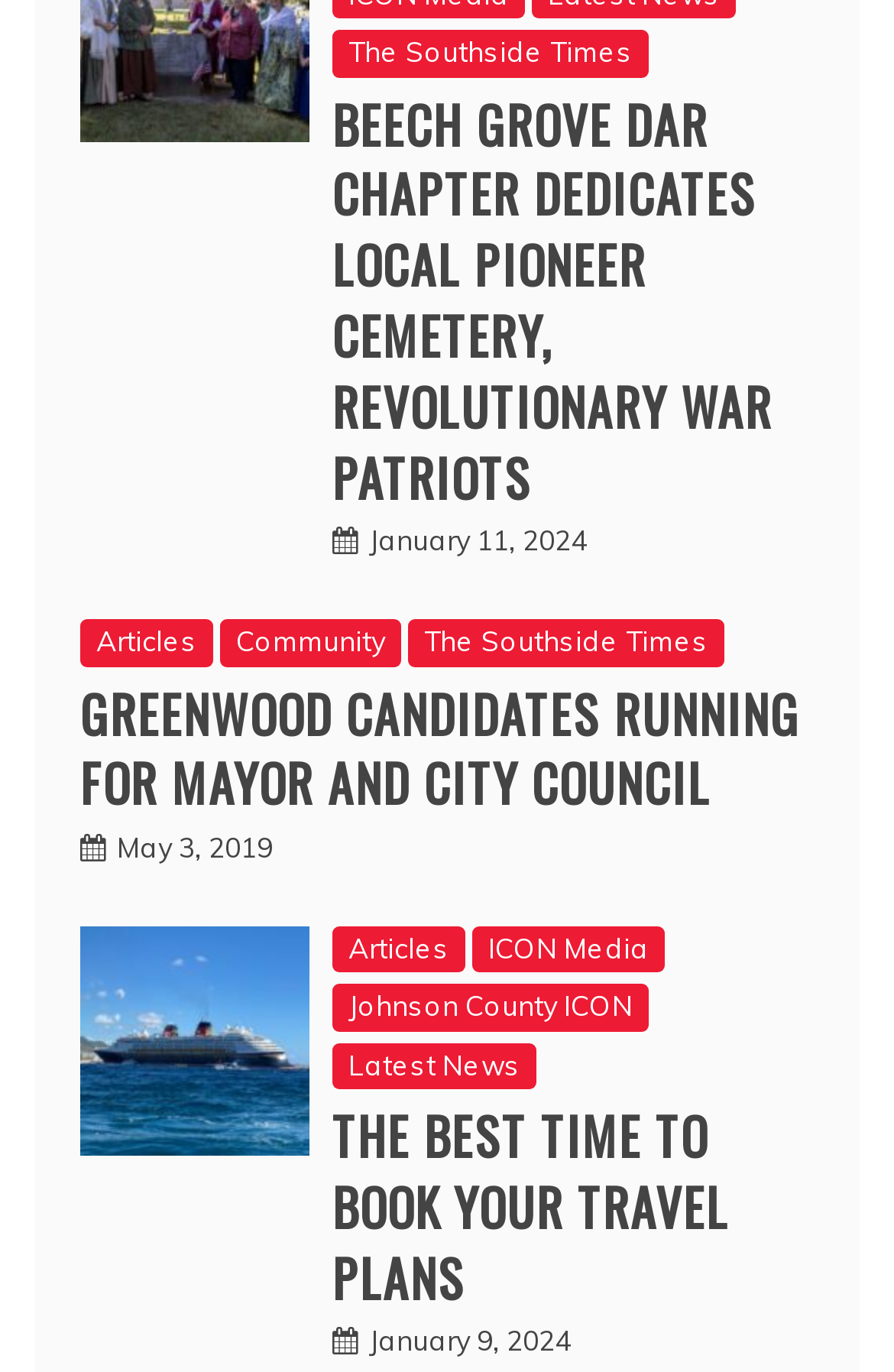Identify the bounding box for the UI element that is described as follows: "Latest News".

[0.372, 0.76, 0.6, 0.794]